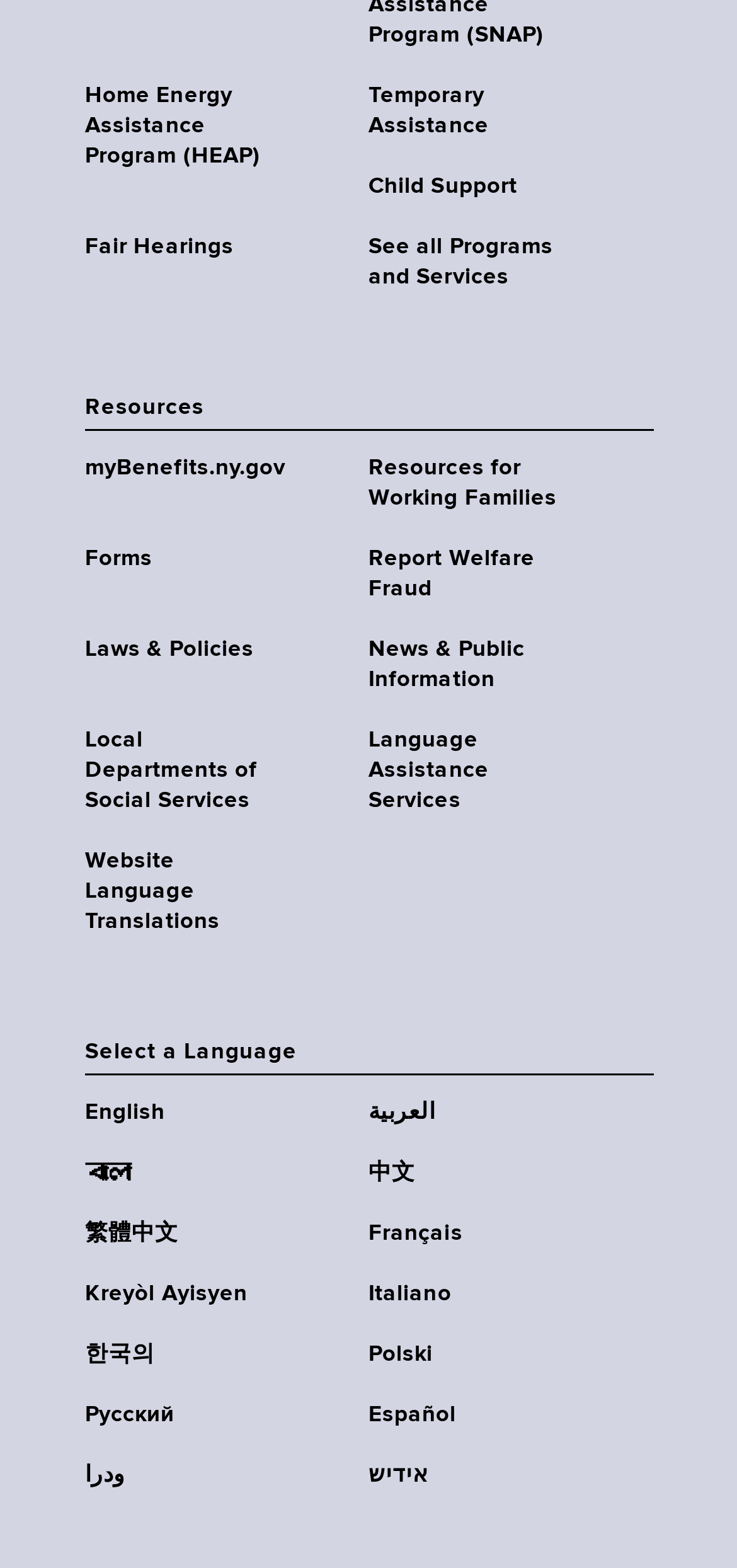Determine the bounding box coordinates of the clickable element necessary to fulfill the instruction: "Go to myBenefits.ny.gov". Provide the coordinates as four float numbers within the 0 to 1 range, i.e., [left, top, right, bottom].

[0.115, 0.289, 0.5, 0.308]